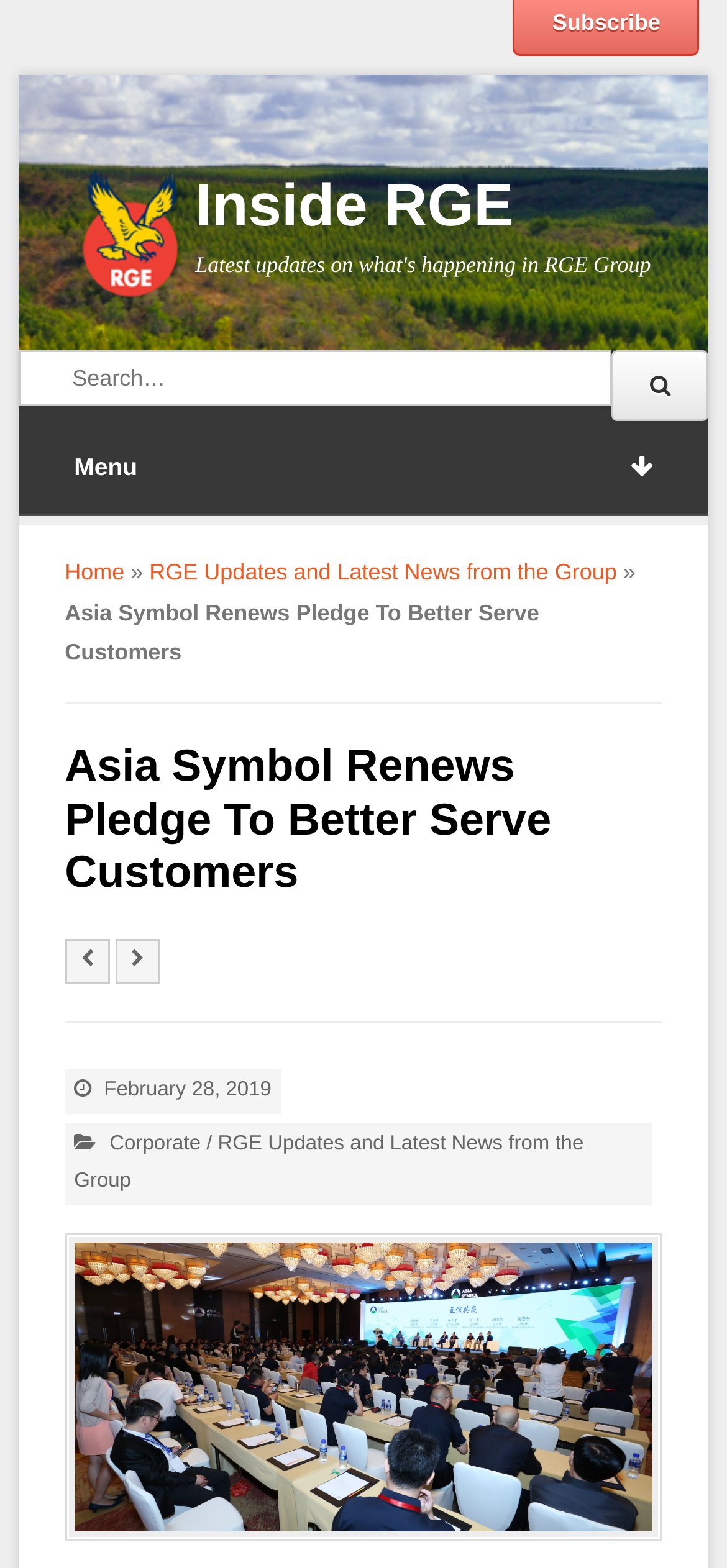Please provide a brief answer to the question using only one word or phrase: 
What is the name of the company?

Asia Symbol